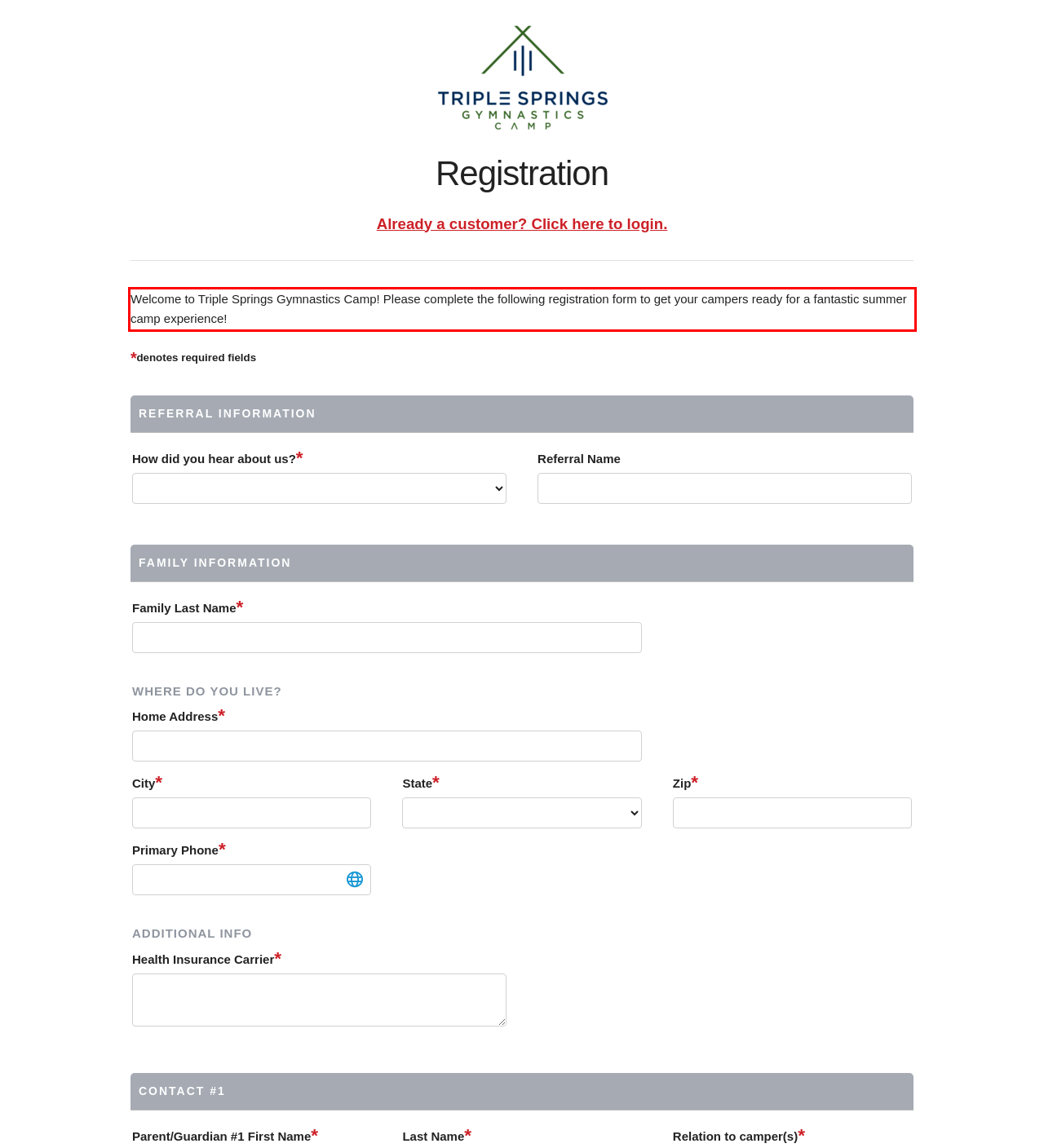Identify the text inside the red bounding box in the provided webpage screenshot and transcribe it.

Welcome to Triple Springs Gymnastics Camp! Please complete the following registration form to get your campers ready for a fantastic summer camp experience!